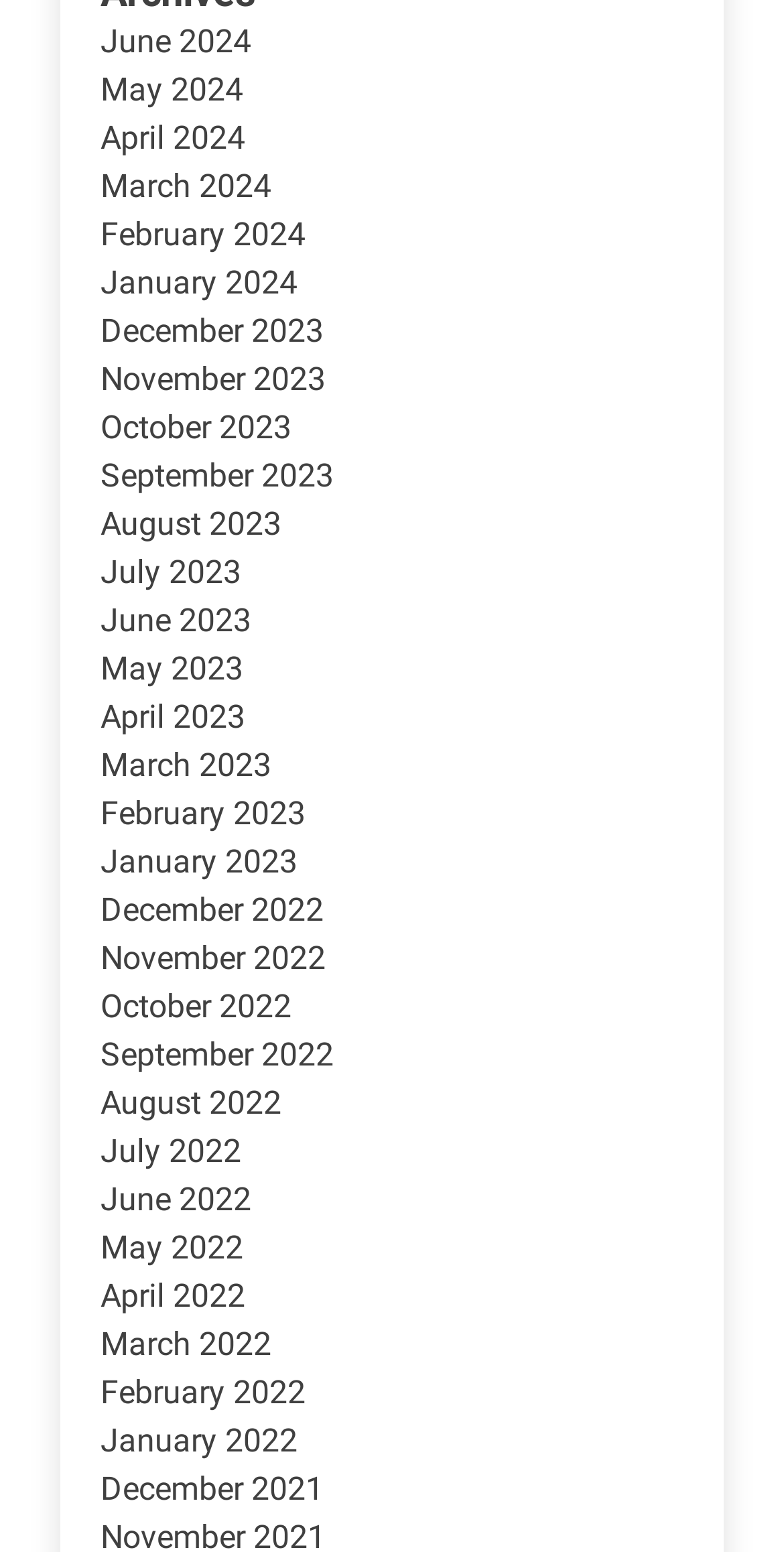What is the earliest month listed?
Relying on the image, give a concise answer in one word or a brief phrase.

December 2021